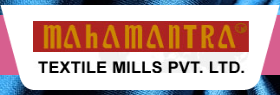Please provide a detailed answer to the question below based on the screenshot: 
What is the background color of the logo?

The logo features the company name in bold, red lettering against a white background, indicating that the background color of the logo is white.